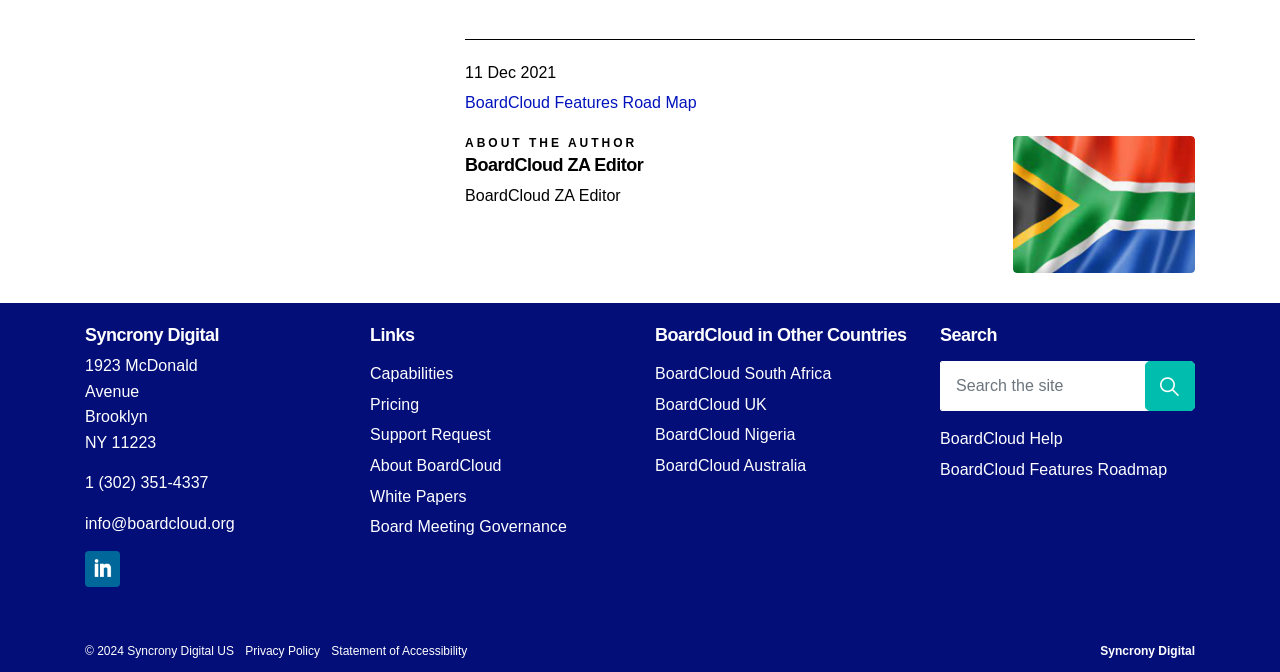What is the address of Syncrony Digital?
Carefully examine the image and provide a detailed answer to the question.

The address of Syncrony Digital can be found at the bottom of the webpage, where it lists the company's contact information, including the address '1923 McDonald Avenue, Brooklyn, NY 11223'.